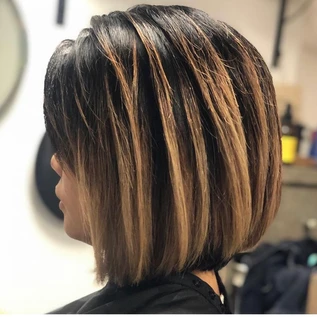Where was the photo likely taken?
Give a single word or phrase answer based on the content of the image.

A salon